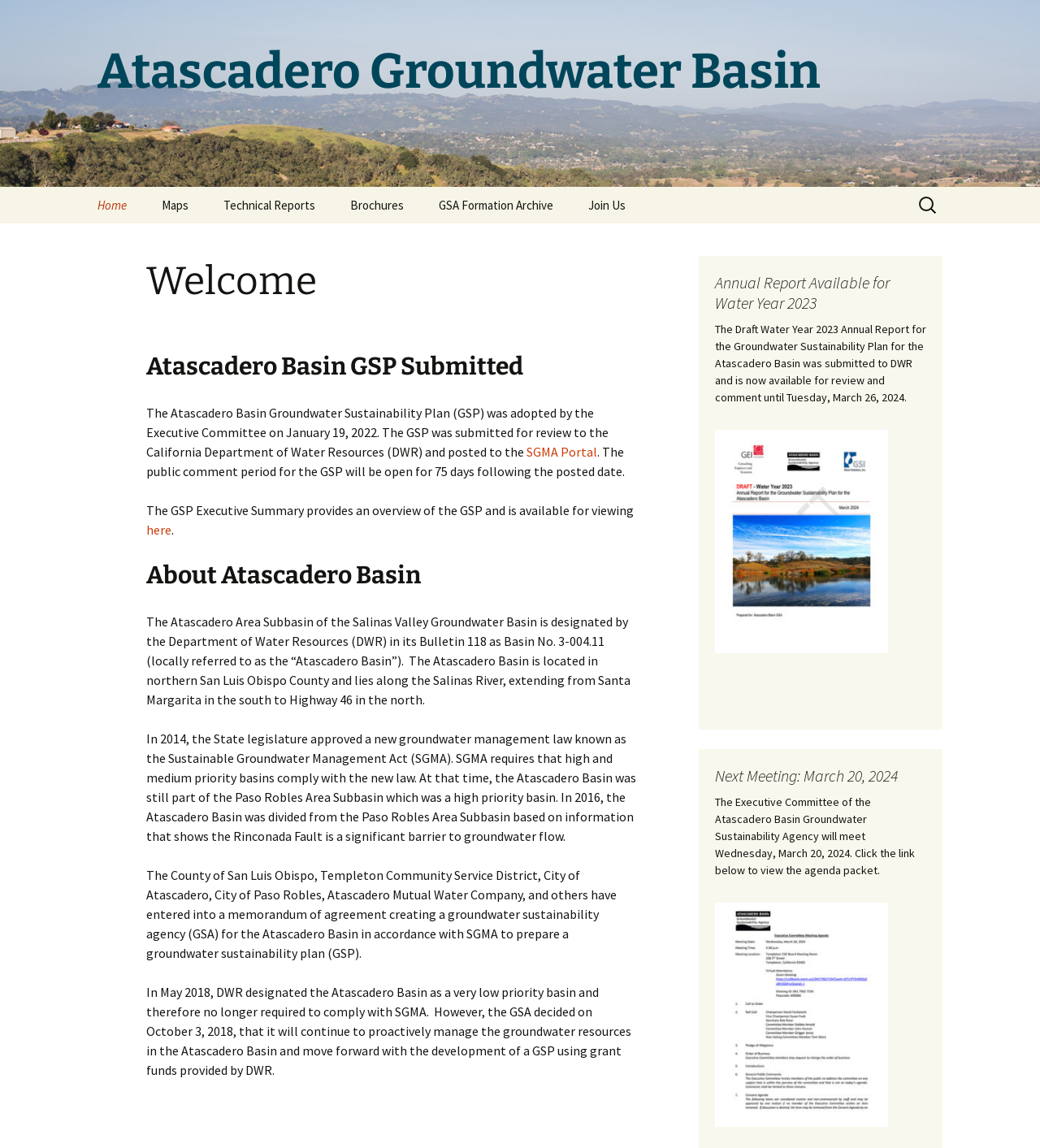Please locate the bounding box coordinates of the region I need to click to follow this instruction: "Read the article about air fryer salmon tacos".

None